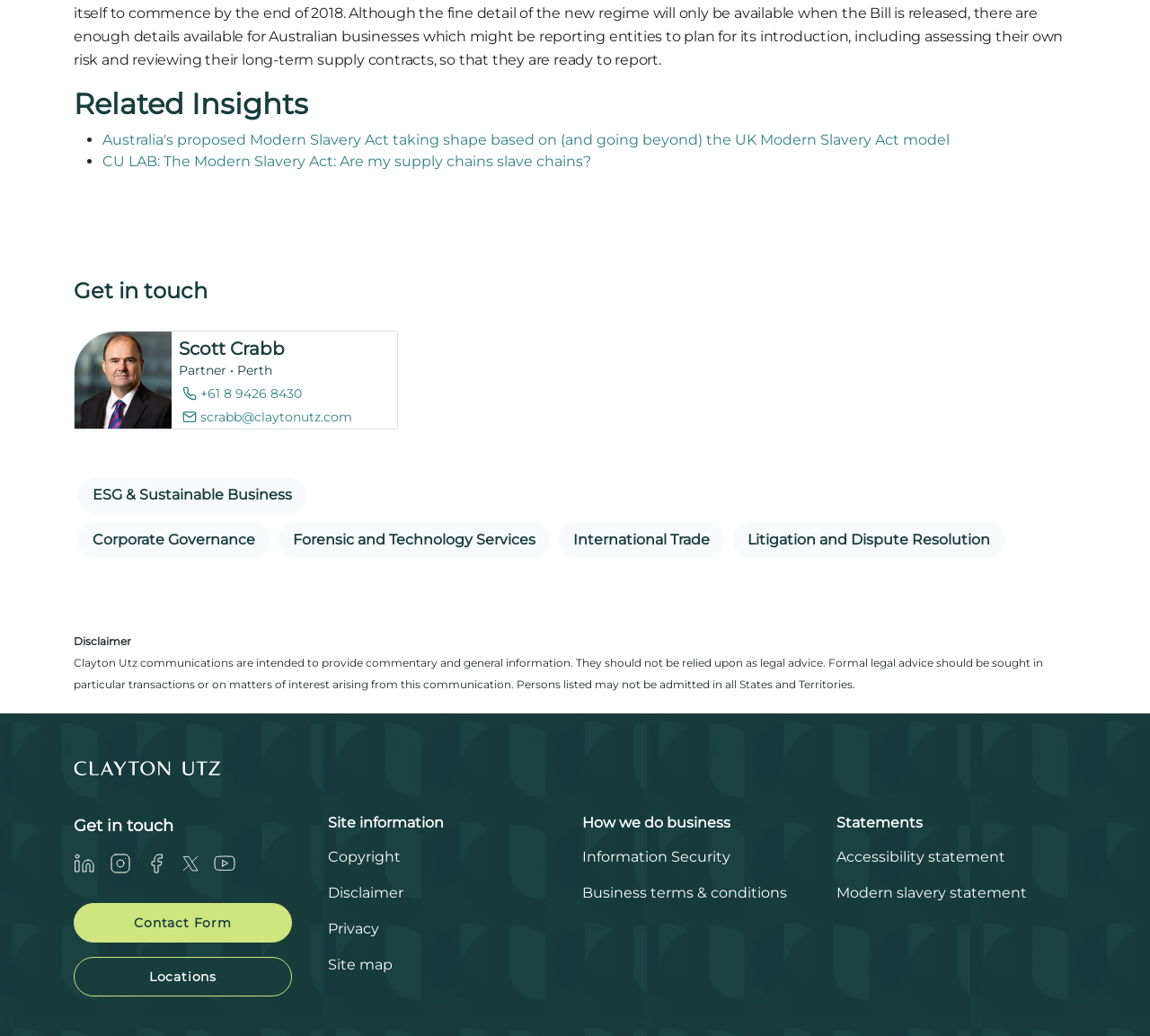What are the services offered by the company?
Ensure your answer is thorough and detailed.

The webpage lists several links, including 'ESG & Sustainable Business', 'Corporate Governance', 'Forensic and Technology Services', 'International Trade', and 'Litigation and Dispute Resolution', which are likely the services offered by the company.